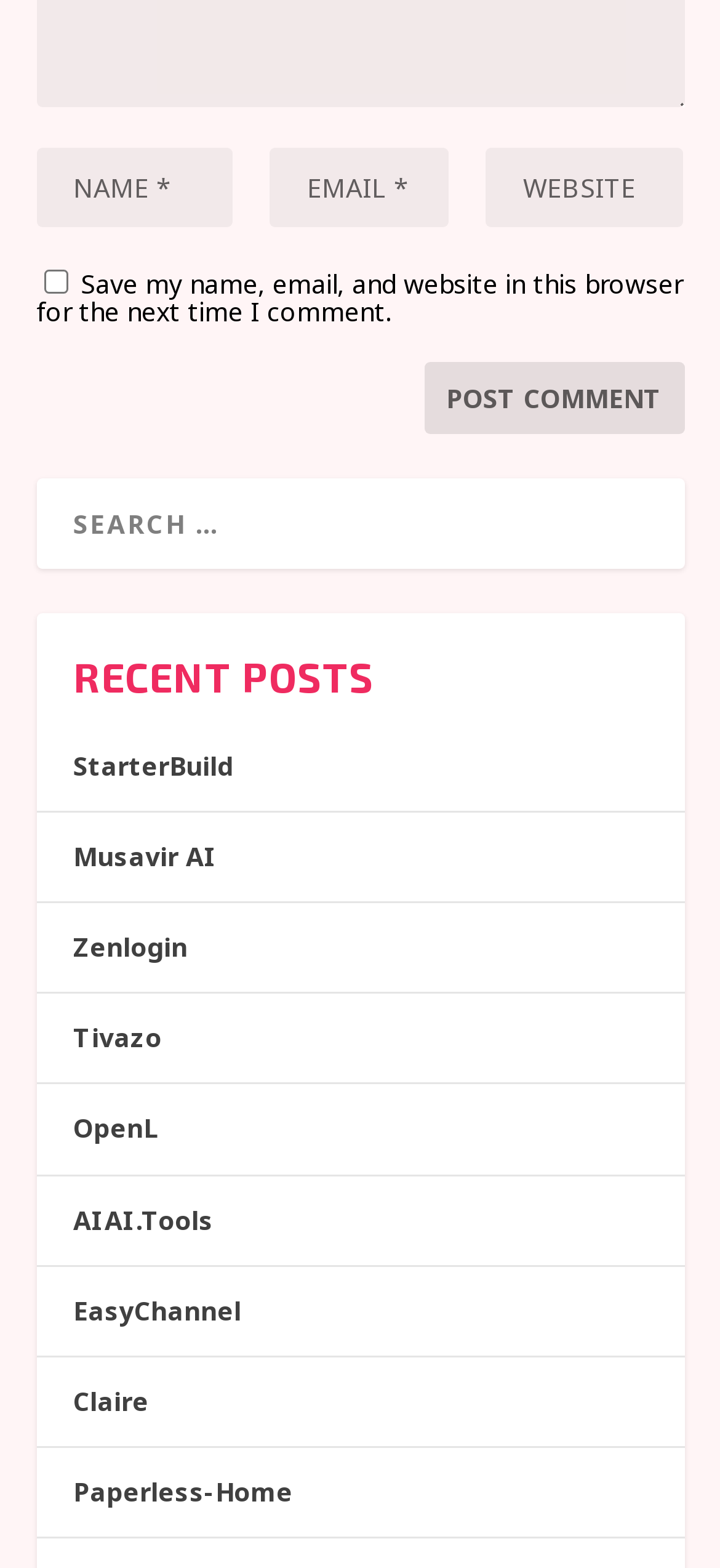Find the bounding box coordinates of the clickable area that will achieve the following instruction: "Input your email".

[0.376, 0.094, 0.624, 0.145]